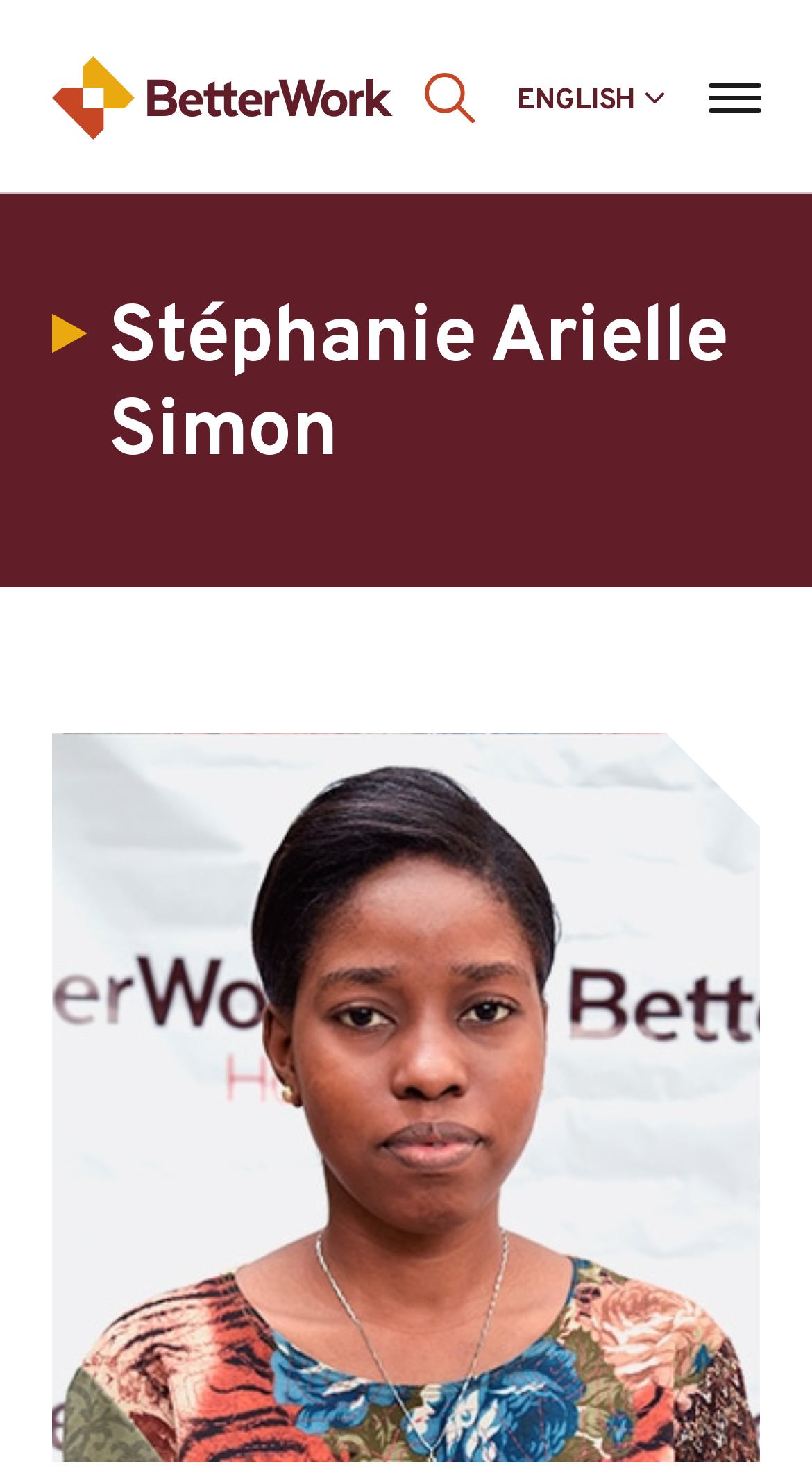Identify the main heading from the webpage and provide its text content.

Stéphanie Arielle Simon